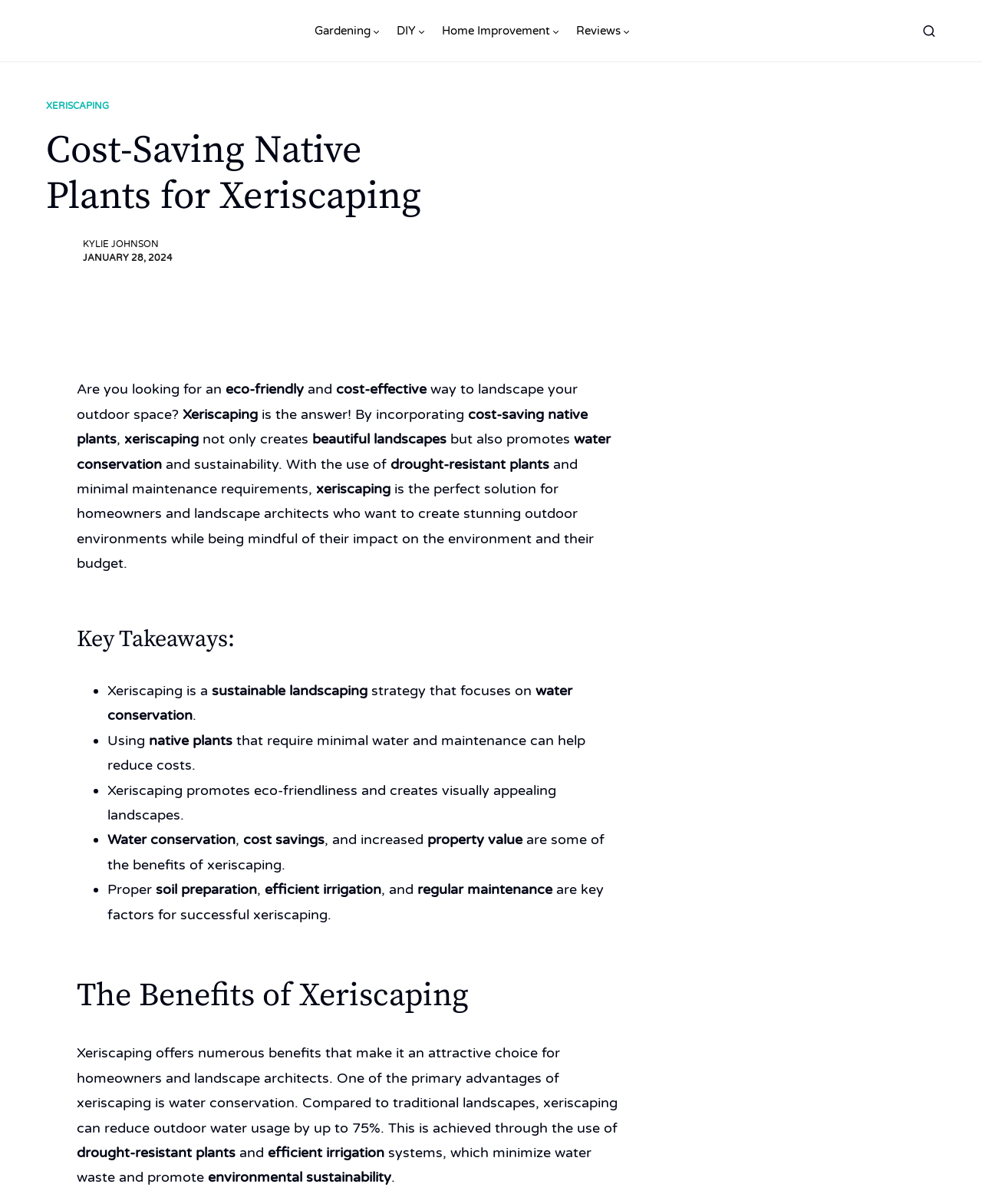Show the bounding box coordinates of the element that should be clicked to complete the task: "Click the 'Everything Backyard' link".

[0.047, 0.006, 0.289, 0.045]